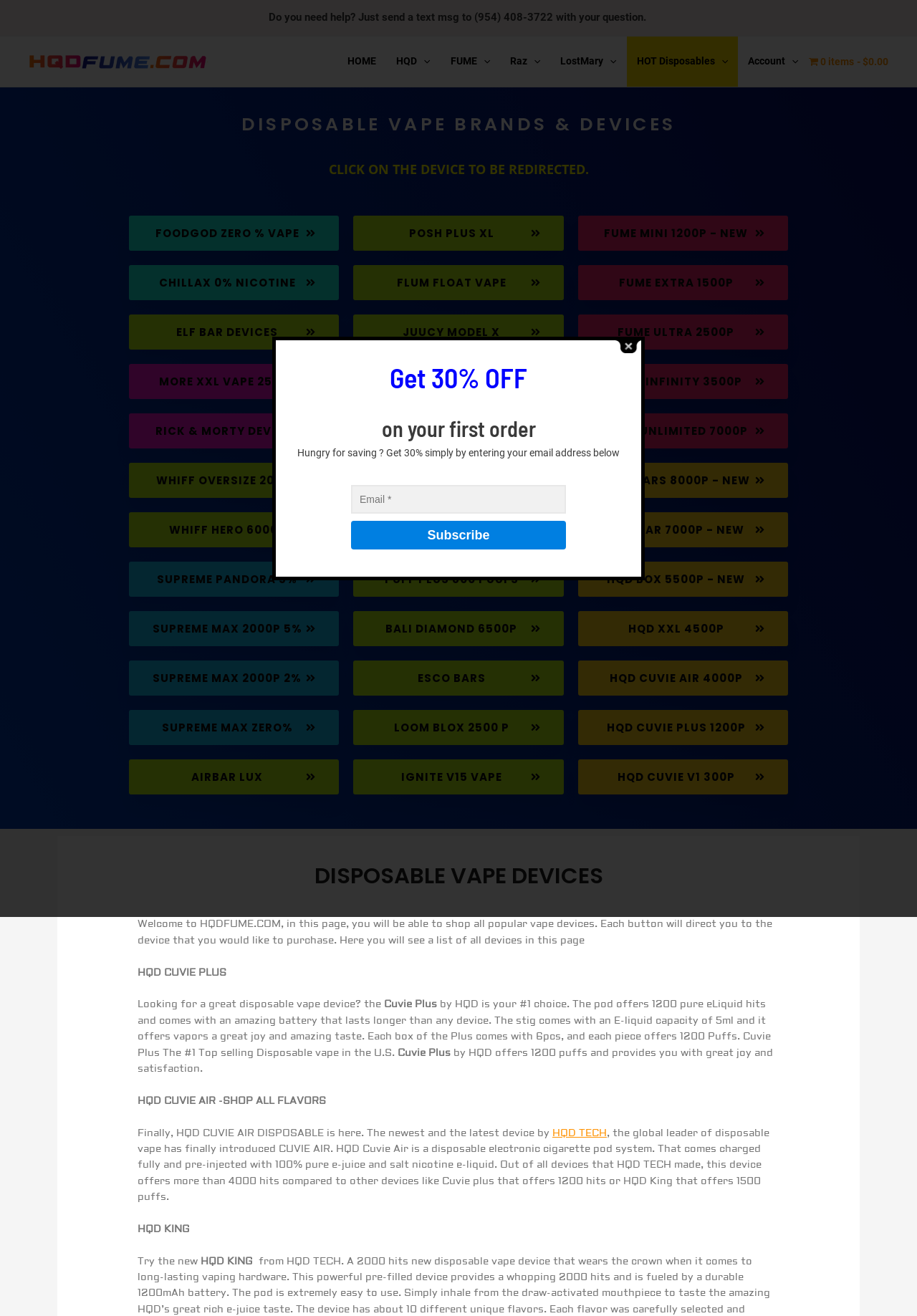Determine the bounding box coordinates for the element that should be clicked to follow this instruction: "Click on the Get 30% OFF heading". The coordinates should be given as four float numbers between 0 and 1, in the format [left, top, right, bottom].

[0.324, 0.275, 0.676, 0.299]